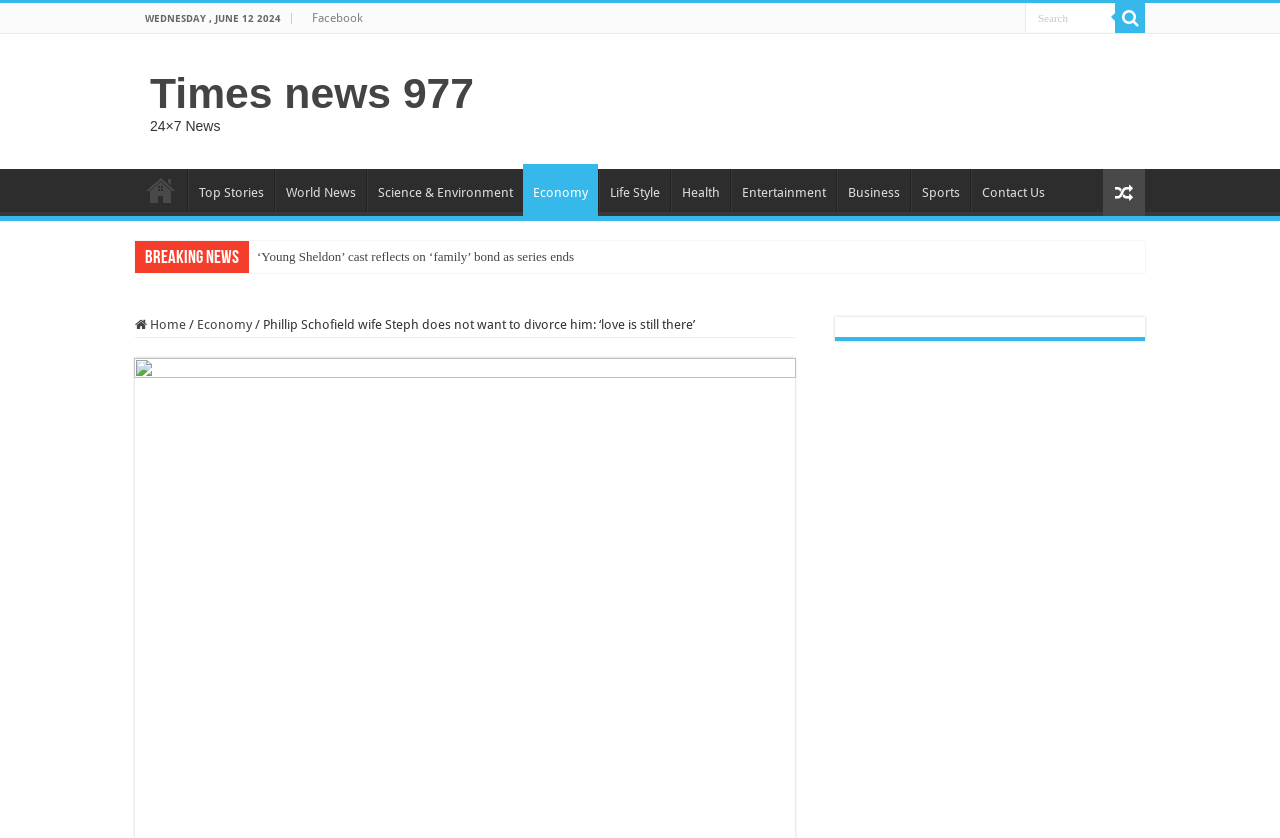Can you find and generate the webpage's heading?

Phillip Schofield wife Steph does not want to divorce him: ‘love is still there’